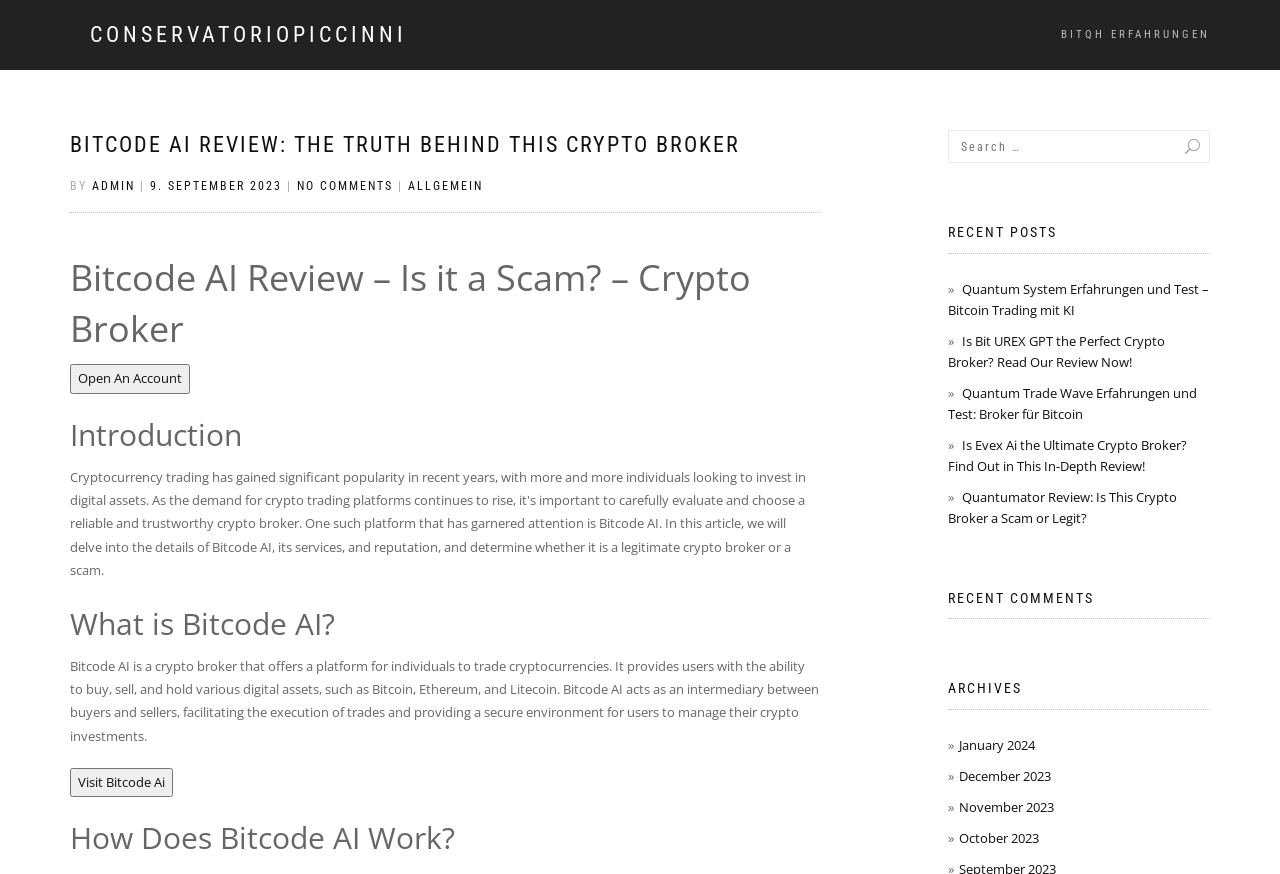Can you pinpoint the bounding box coordinates for the clickable element required for this instruction: "Visit Bitcode Ai website"? The coordinates should be four float numbers between 0 and 1, i.e., [left, top, right, bottom].

[0.055, 0.879, 0.135, 0.912]